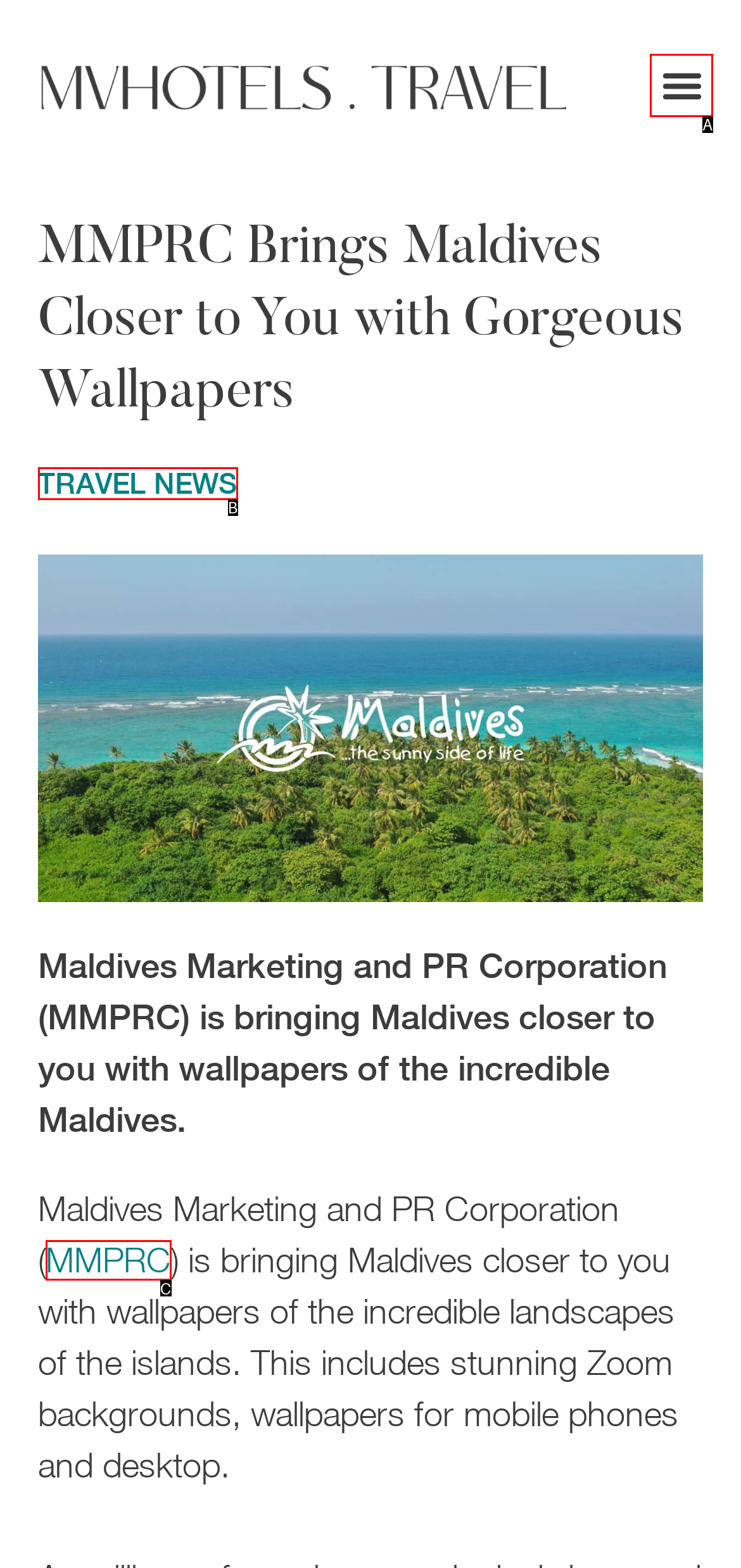Choose the letter of the UI element that aligns with the following description: Travel News
State your answer as the letter from the listed options.

B